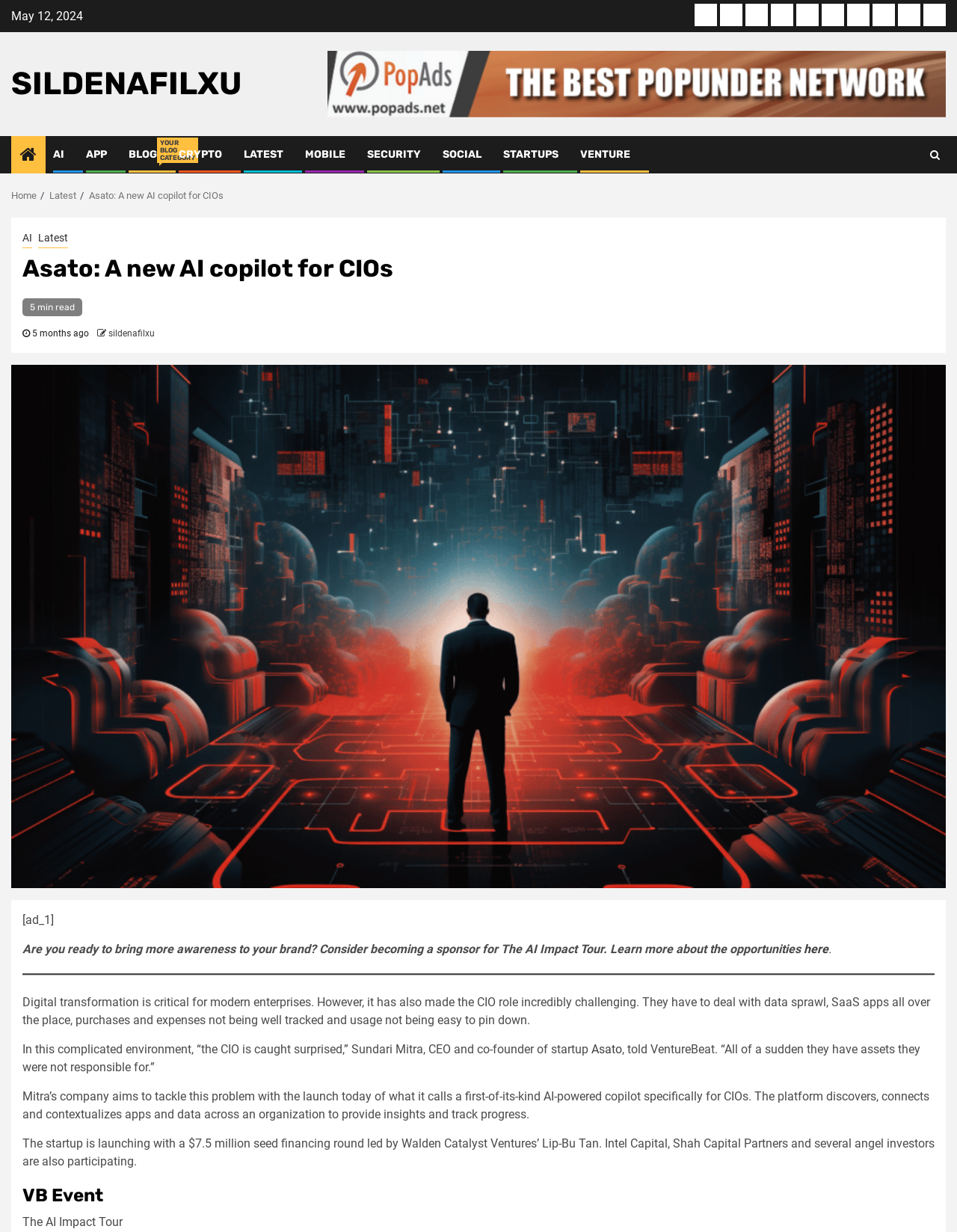Please study the image and answer the question comprehensively:
What is the date of the article?

The date of the article can be found at the top of the webpage, which is 'May 12, 2024'.